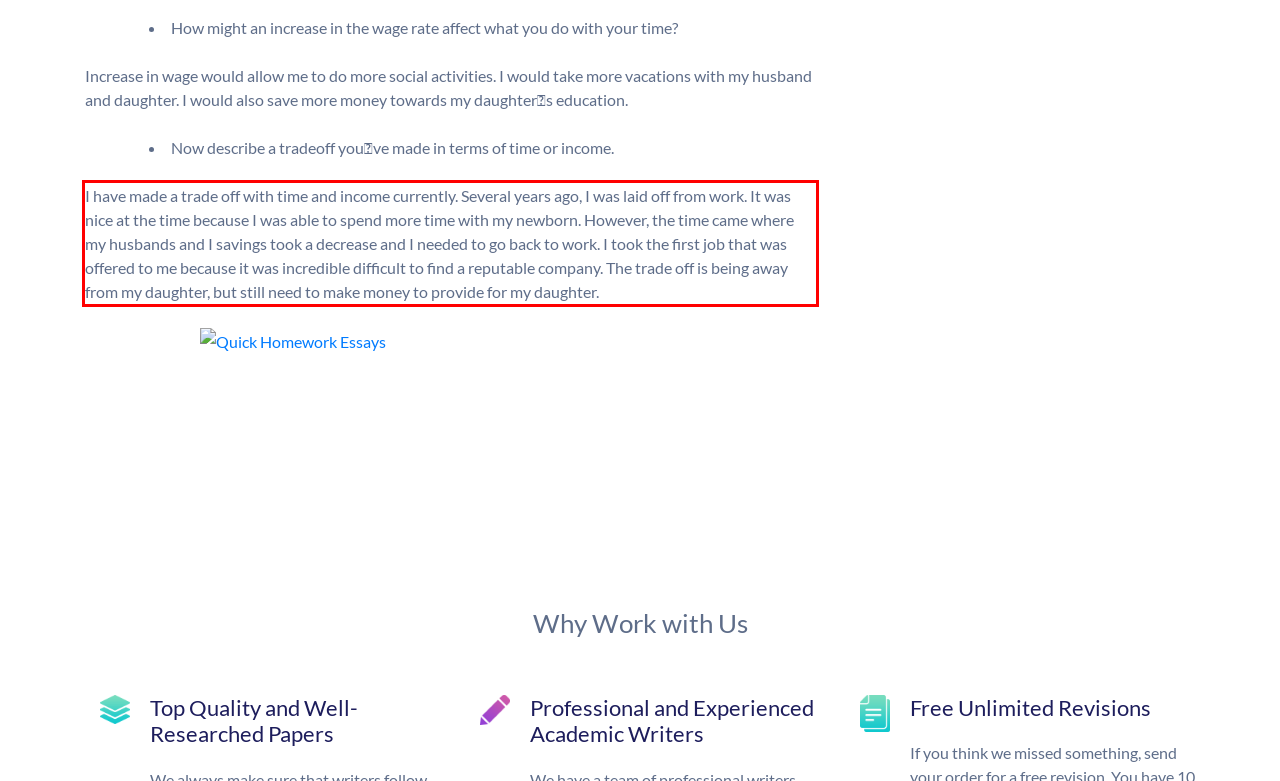You are looking at a screenshot of a webpage with a red rectangle bounding box. Use OCR to identify and extract the text content found inside this red bounding box.

I have made a trade off with time and income currently. Several years ago, I was laid off from work. It was nice at the time because I was able to spend more time with my newborn. However, the time came where my husbands and I savings took a decrease and I needed to go back to work. I took the first job that was offered to me because it was incredible difficult to find a reputable company. The trade off is being away from my daughter, but still need to make money to provide for my daughter.